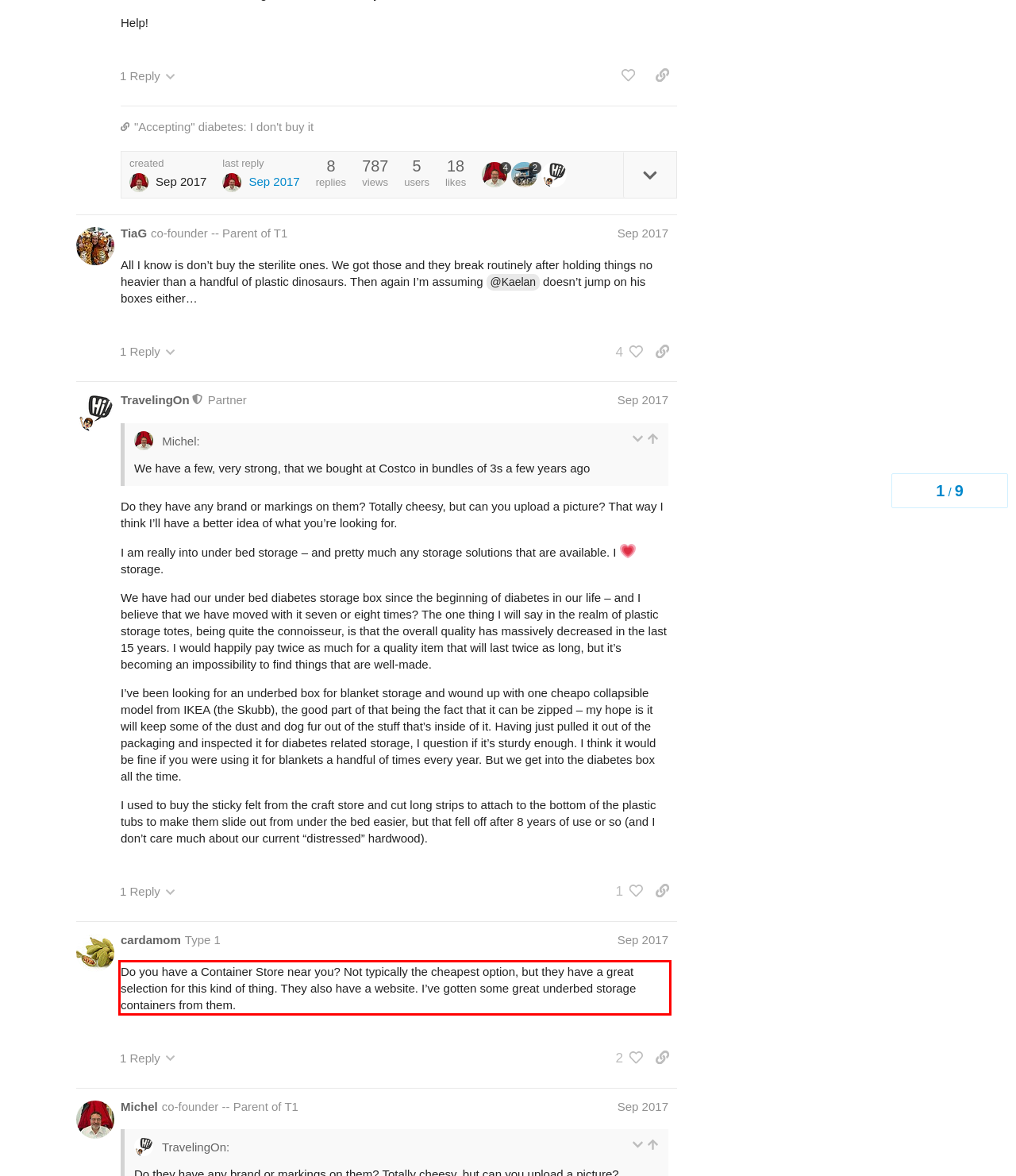You are looking at a screenshot of a webpage with a red rectangle bounding box. Use OCR to identify and extract the text content found inside this red bounding box.

Do you have a Container Store near you? Not typically the cheapest option, but they have a great selection for this kind of thing. They also have a website. I’ve gotten some great underbed storage containers from them.